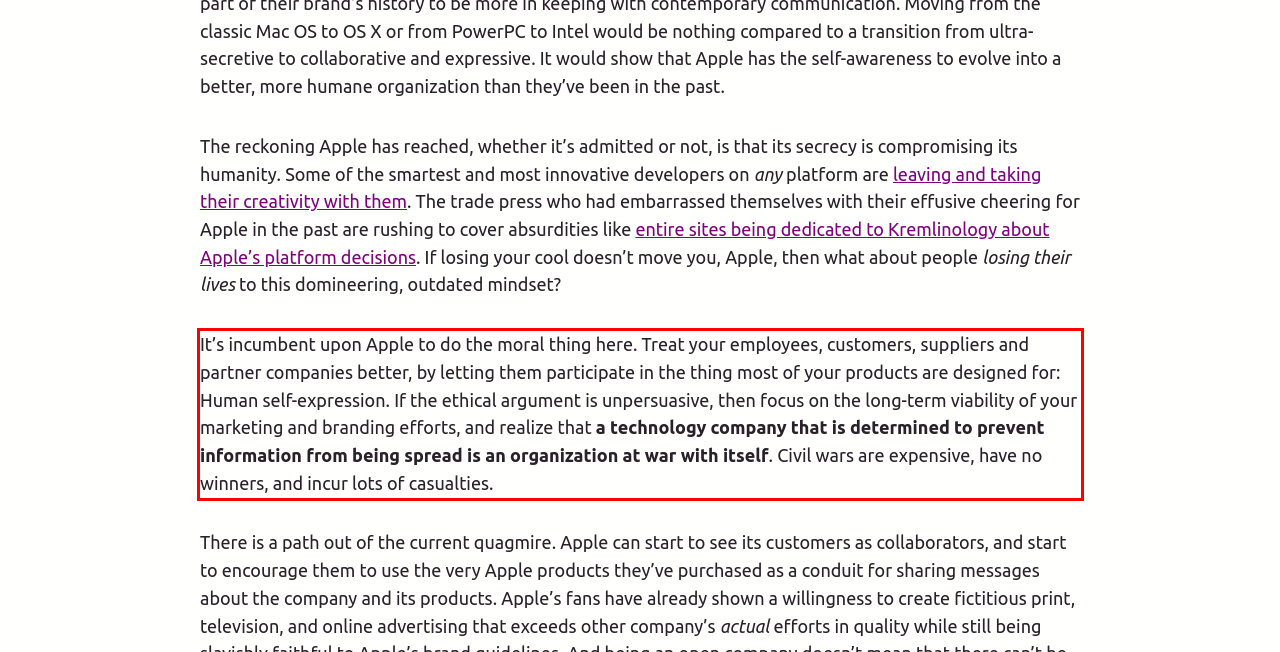You are given a screenshot showing a webpage with a red bounding box. Perform OCR to capture the text within the red bounding box.

It’s incumbent upon Apple to do the moral thing here. Treat your employees, customers, suppliers and partner companies better, by letting them participate in the thing most of your products are designed for: Human self-expression. If the ethical argument is unpersuasive, then focus on the long-term viability of your marketing and branding efforts, and realize that a technology company that is determined to prevent information from being spread is an organization at war with itself. Civil wars are expensive, have no winners, and incur lots of casualties.